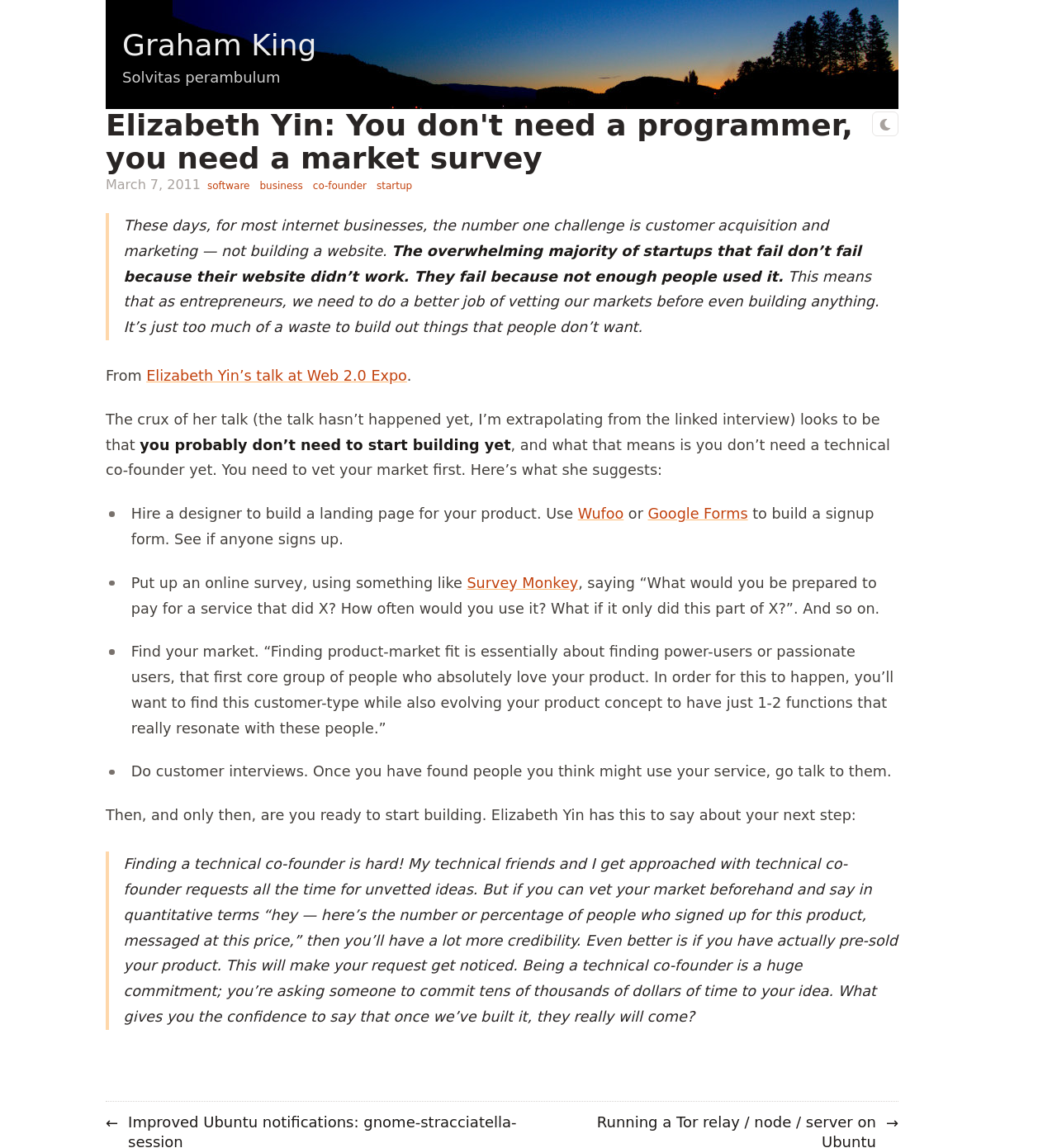Please find and report the bounding box coordinates of the element to click in order to perform the following action: "Take a survey on Survey Monkey". The coordinates should be expressed as four float numbers between 0 and 1, in the format [left, top, right, bottom].

[0.442, 0.501, 0.547, 0.515]